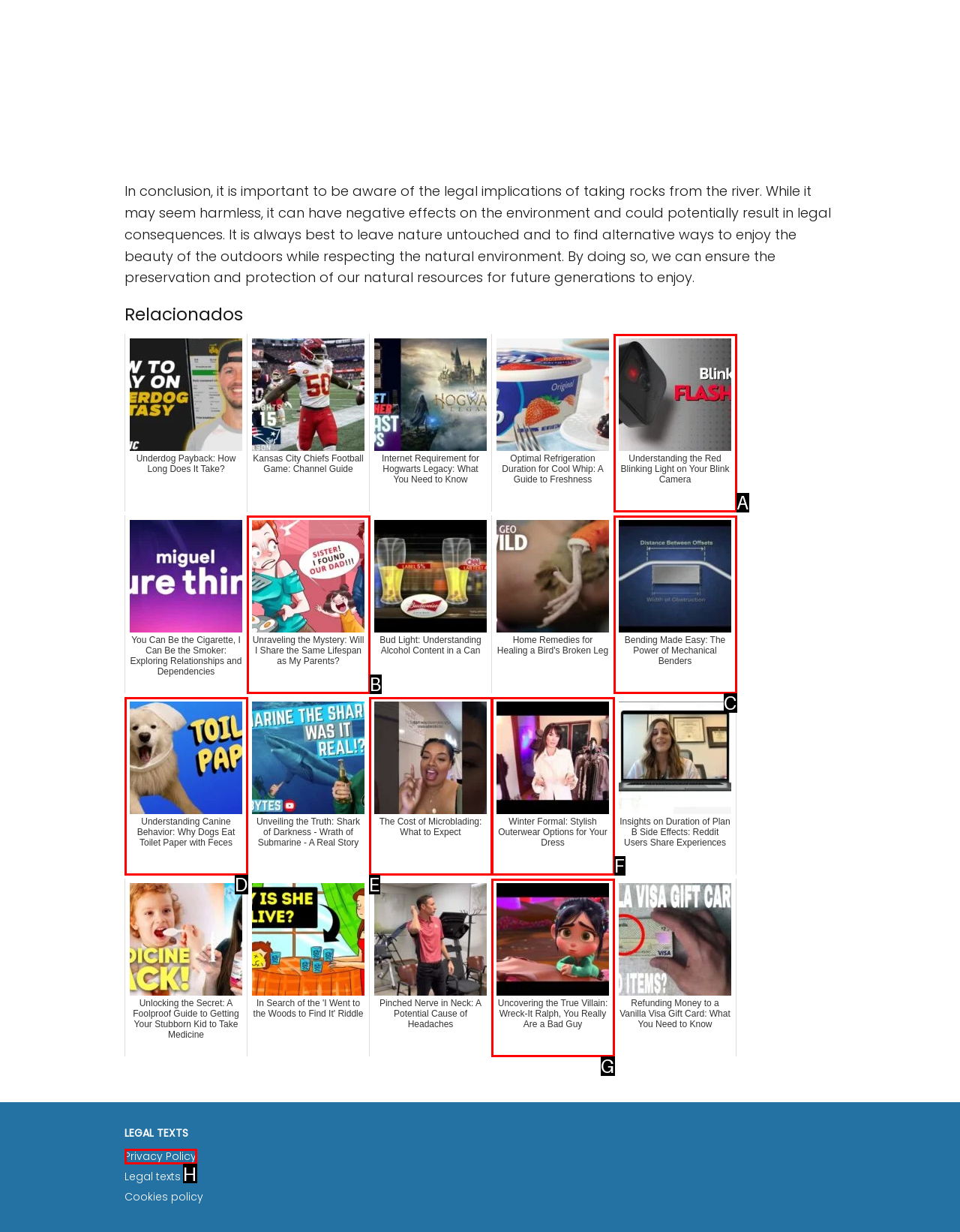Select the letter of the UI element that matches this task: View the Privacy Policy
Provide the answer as the letter of the correct choice.

H